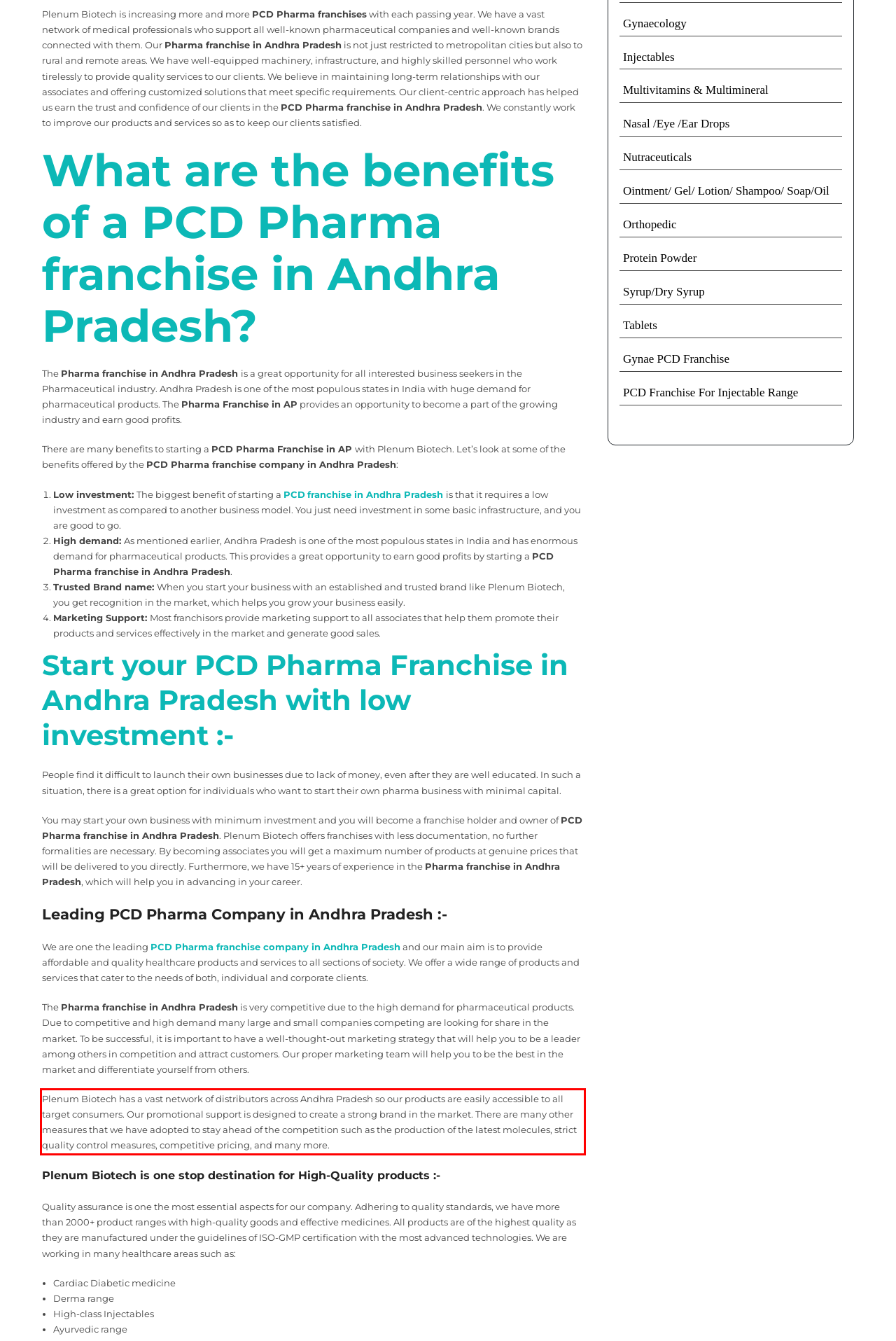You are looking at a screenshot of a webpage with a red rectangle bounding box. Use OCR to identify and extract the text content found inside this red bounding box.

Plenum Biotech has a vast network of distributors across Andhra Pradesh so our products are easily accessible to all target consumers. Our promotional support is designed to create a strong brand in the market. There are many other measures that we have adopted to stay ahead of the competition such as the production of the latest molecules, strict quality control measures, competitive pricing, and many more.